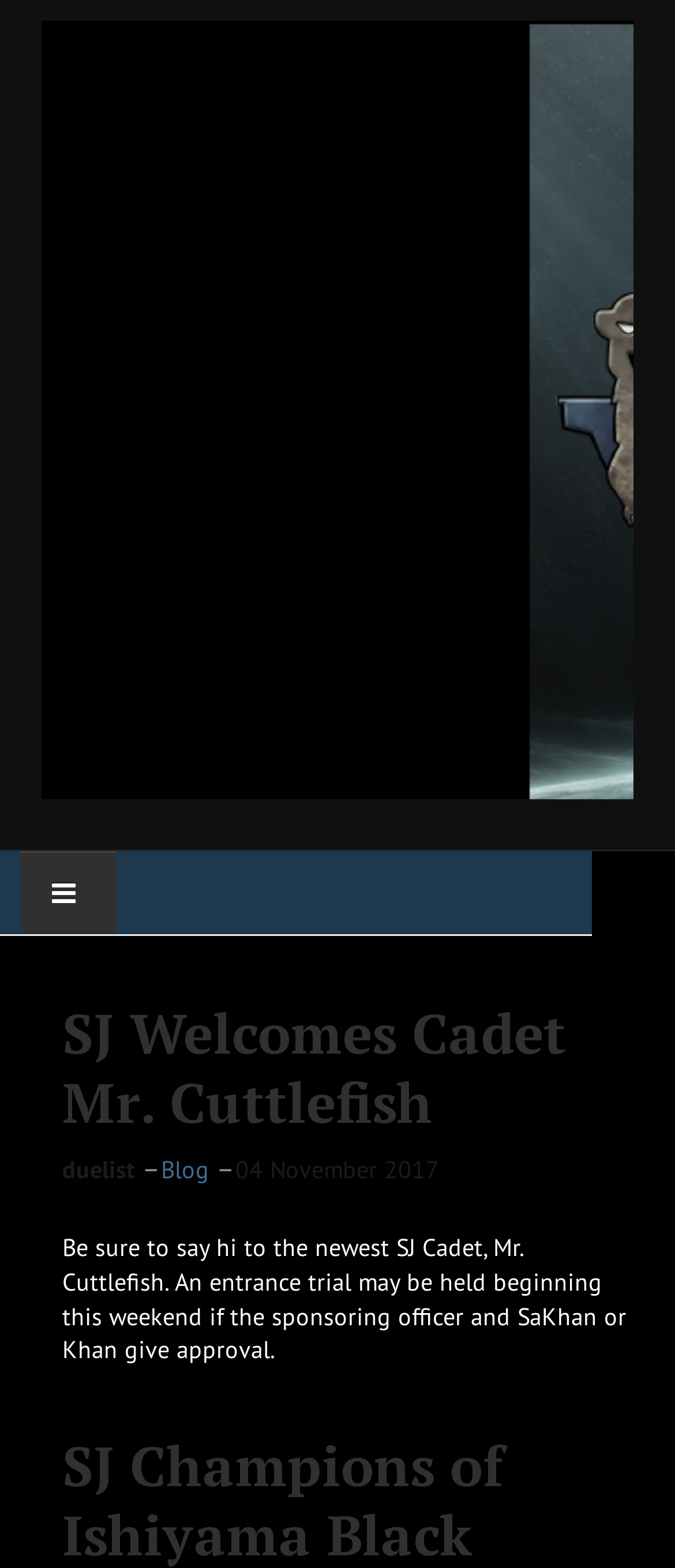When was the blog post published?
Please utilize the information in the image to give a detailed response to the question.

I found the answer by looking at the time element with the StaticText '04 November 2017'.